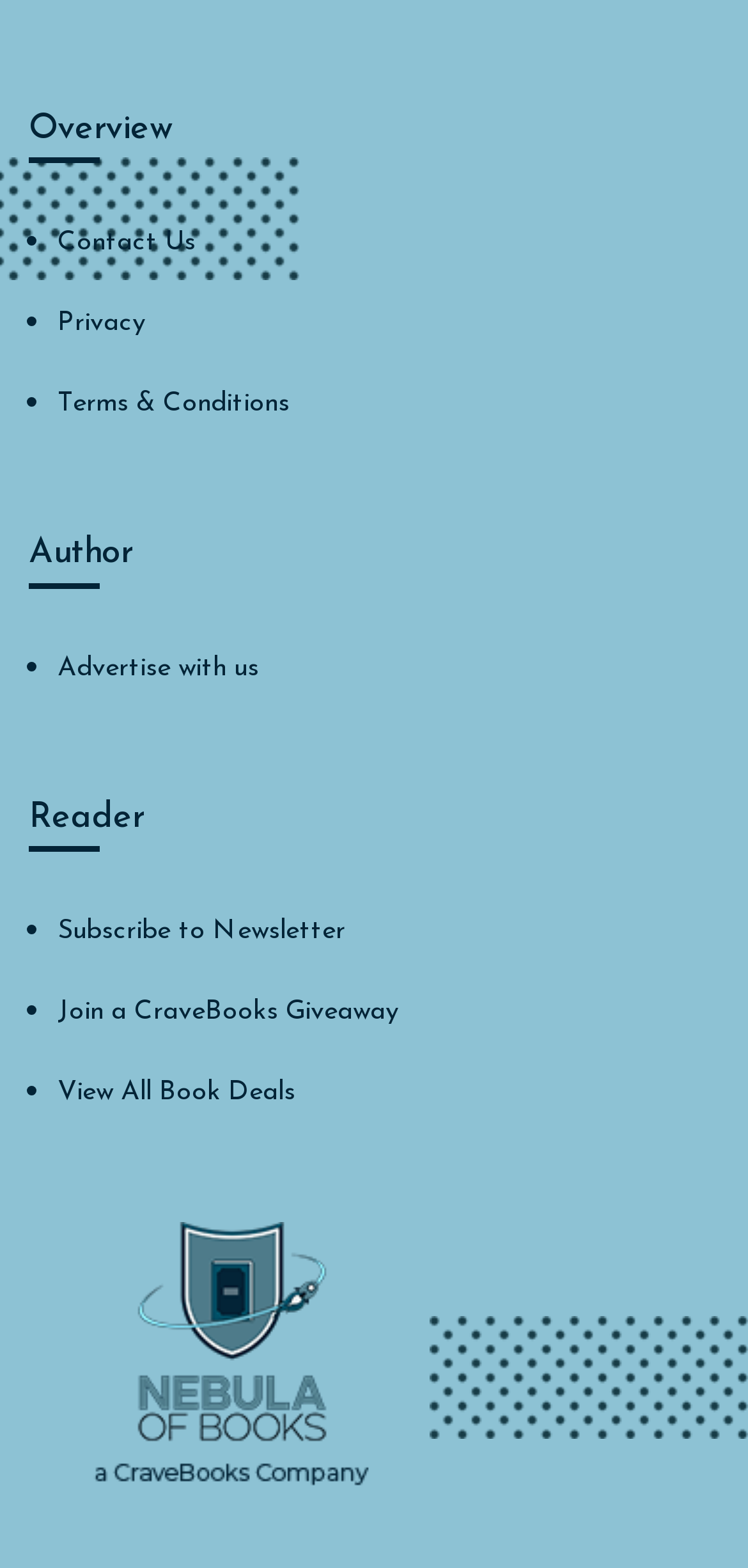Give a short answer using one word or phrase for the question:
How many links are there in the Author section?

1